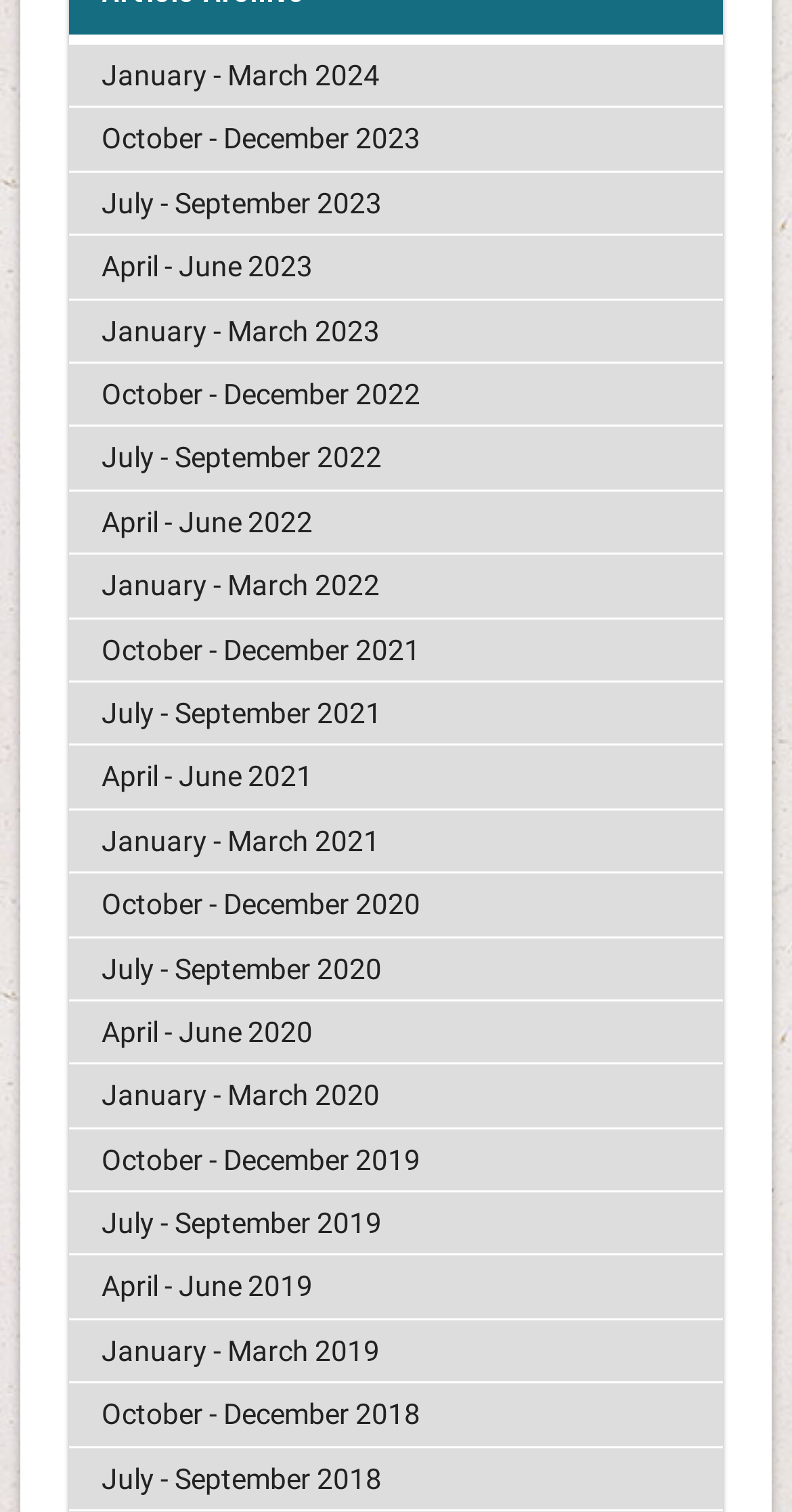Determine the bounding box coordinates for the region that must be clicked to execute the following instruction: "Check January - March 2021".

[0.087, 0.536, 0.913, 0.577]